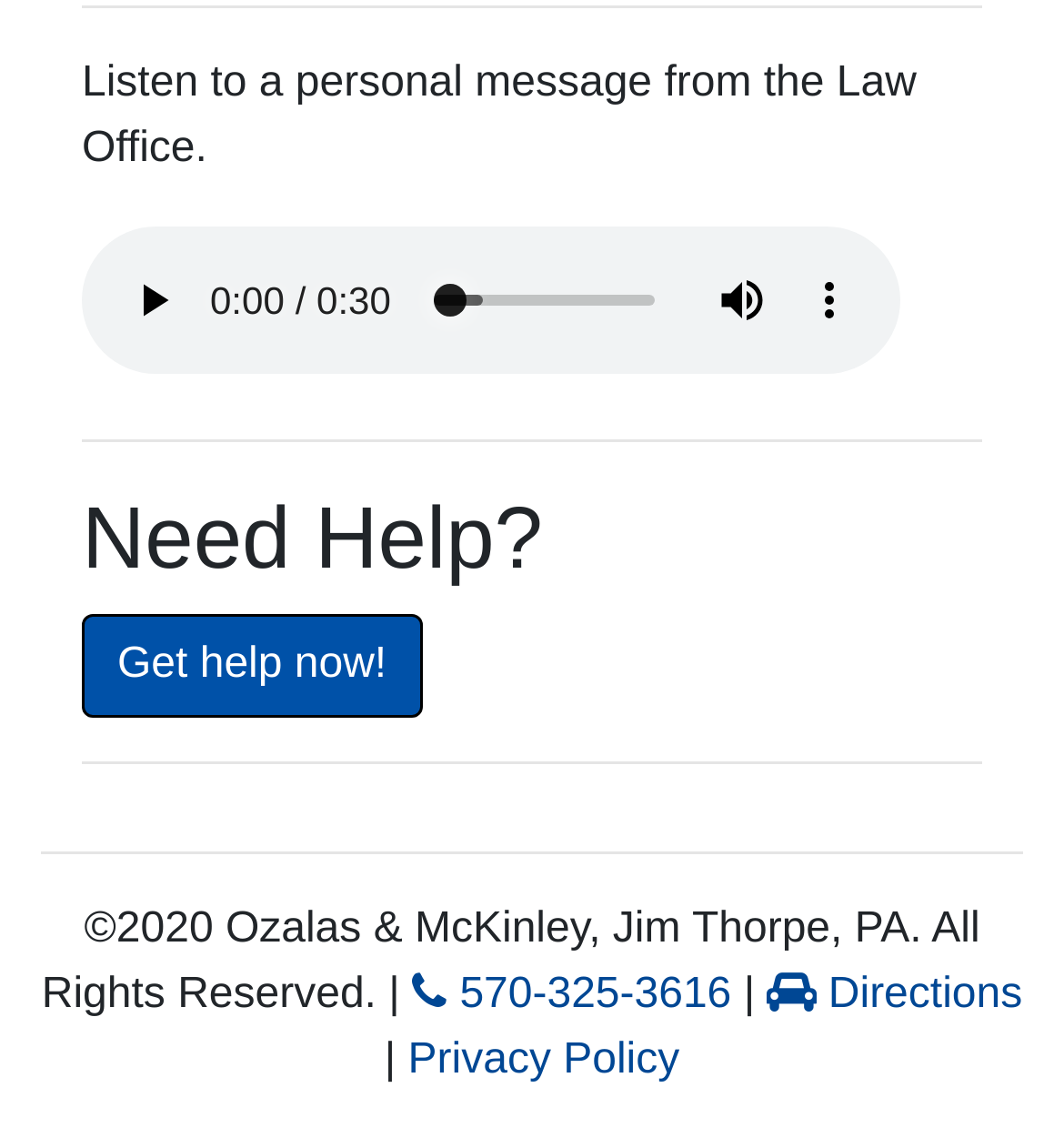Given the content of the image, can you provide a detailed answer to the question?
What is the purpose of the audio element?

The webpage has an audio element with a play button, which suggests that the purpose of the audio element is to play a message from the law office.